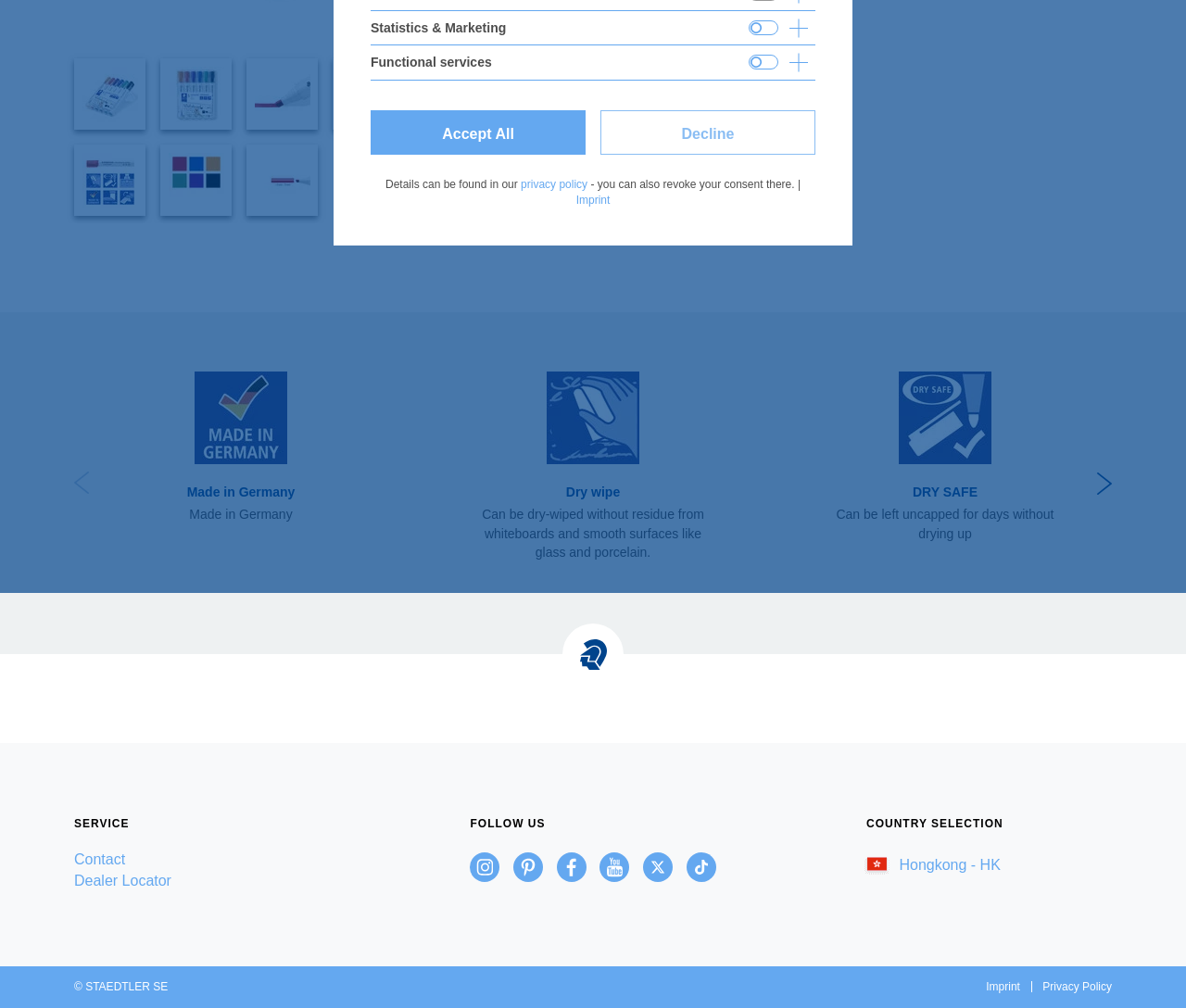From the element description privacy policy, predict the bounding box coordinates of the UI element. The coordinates must be specified in the format (top-left x, top-left y, bottom-right x, bottom-right y) and should be within the 0 to 1 range.

[0.439, 0.176, 0.495, 0.189]